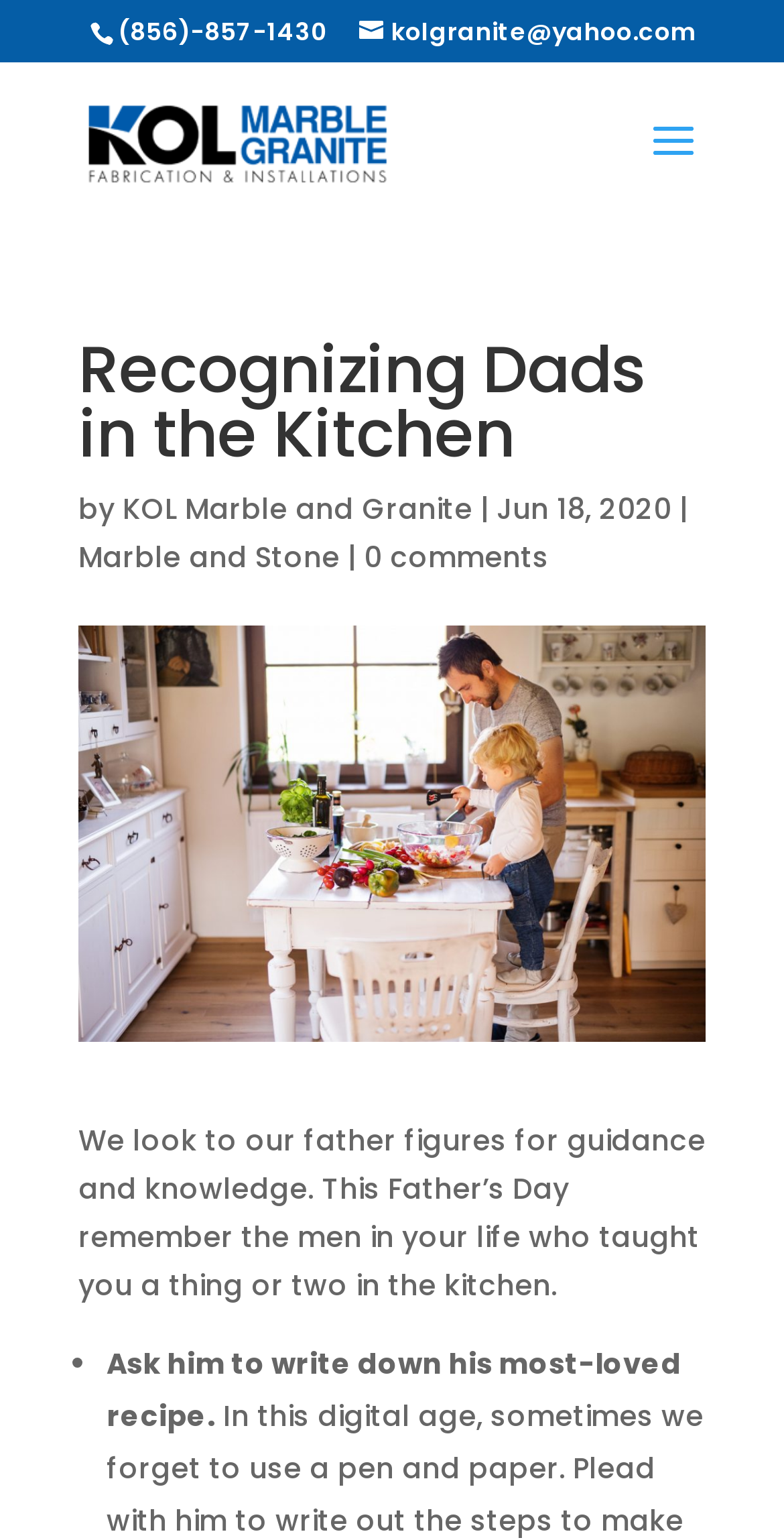Provide a one-word or one-phrase answer to the question:
What is the phone number of KOL Marble and Granite?

(856)-857-1430